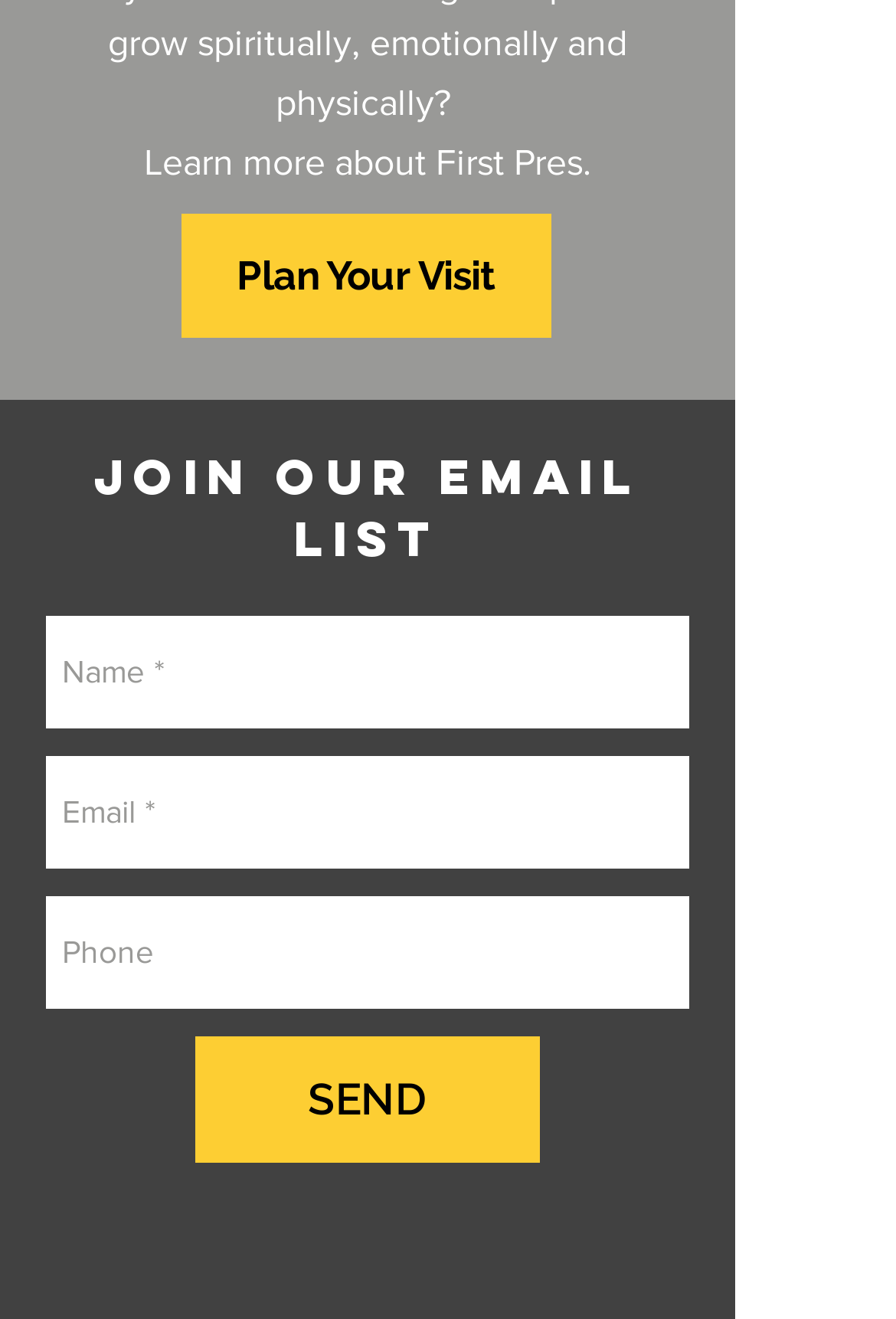What is the link 'Plan Your Visit' for?
Answer the question with detailed information derived from the image.

The link 'Plan Your Visit' is located near the top of the page, suggesting that it is a prominent feature of the website. The text 'Learn more about First Pres' nearby implies that the link is related to visiting or learning about First Pres, likely a church or organization.